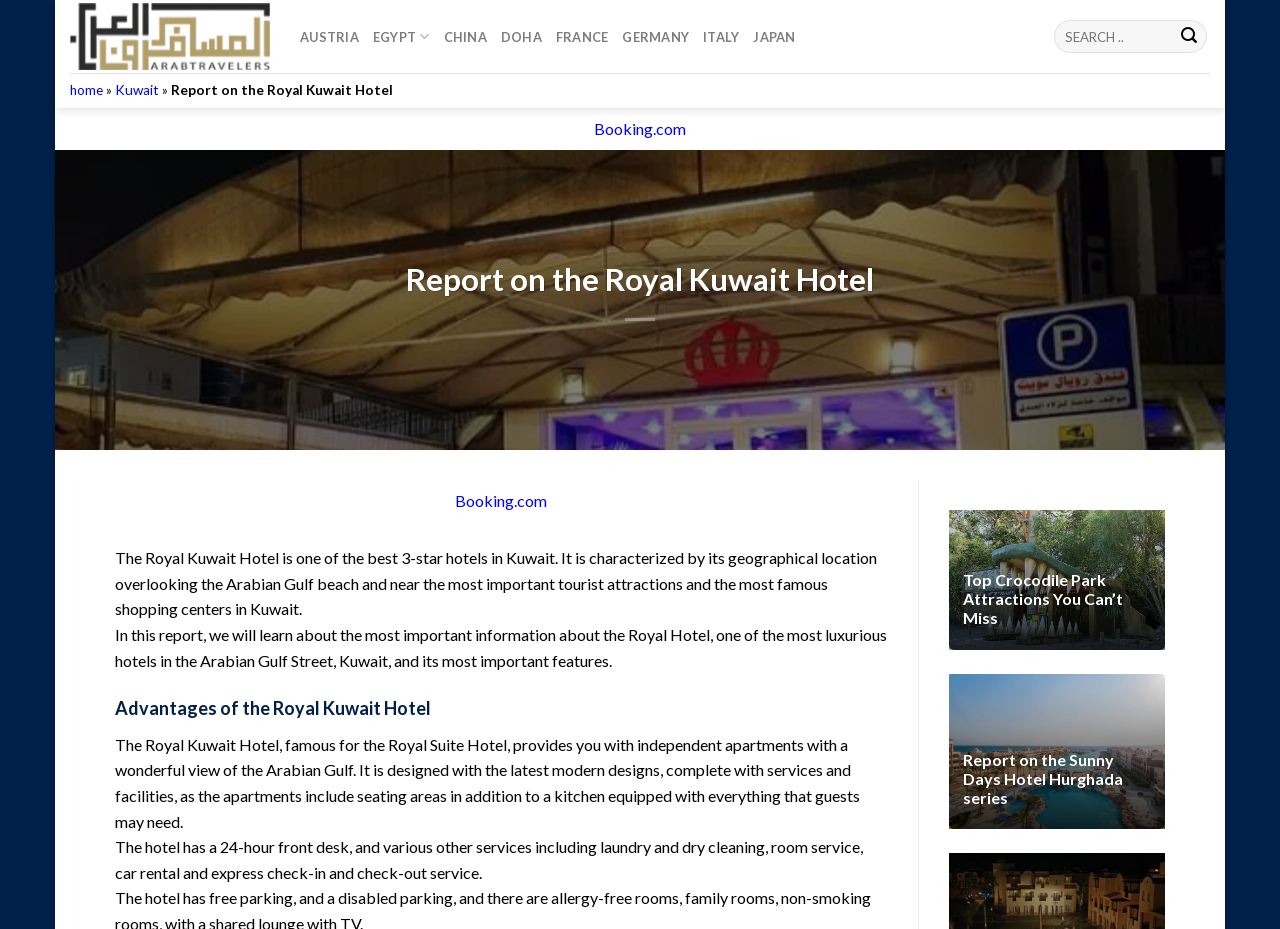Specify the bounding box coordinates for the region that must be clicked to perform the given instruction: "Submit a query".

[0.915, 0.021, 0.942, 0.057]